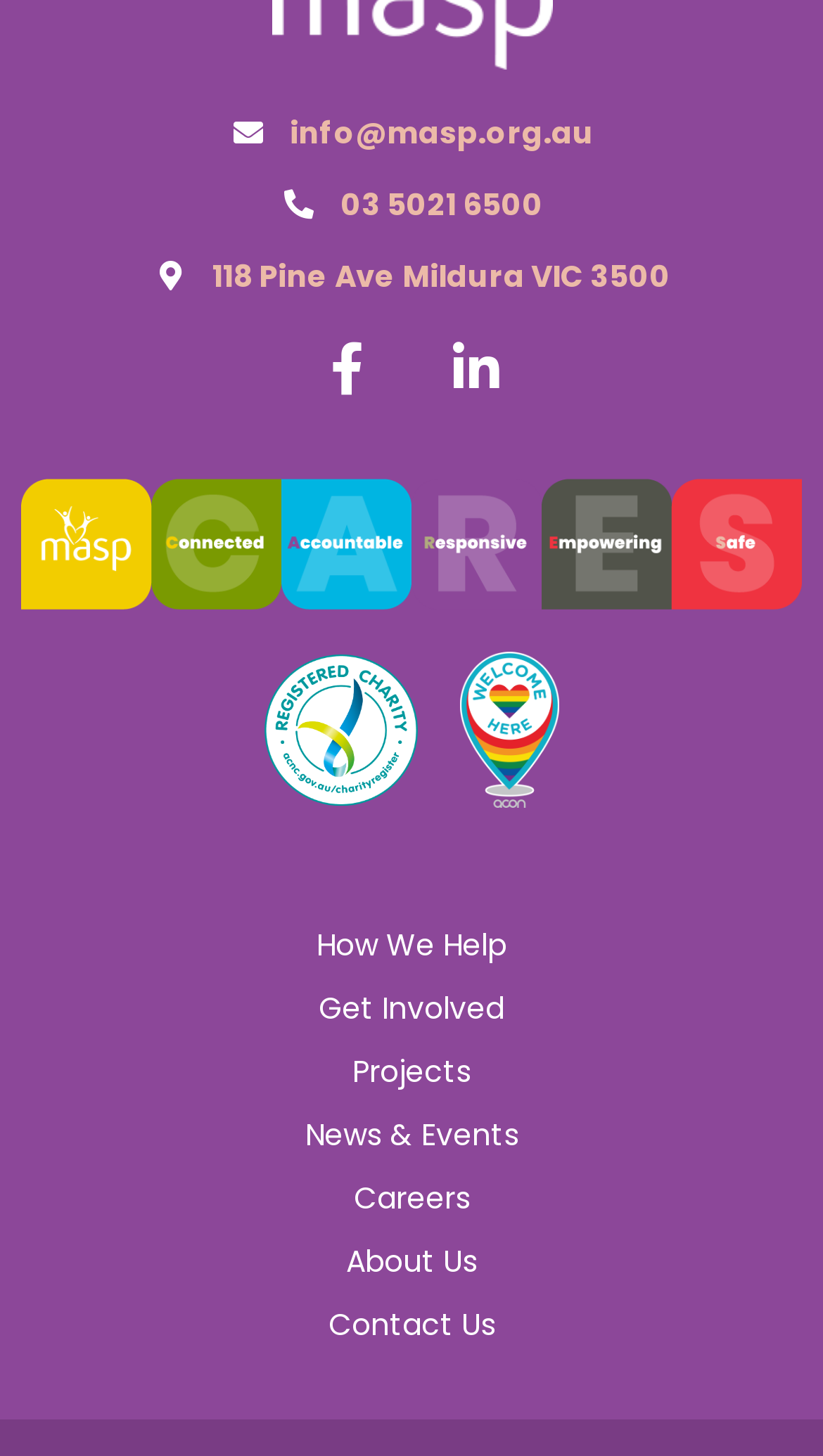Could you highlight the region that needs to be clicked to execute the instruction: "Send an email to the organization"?

[0.026, 0.077, 0.974, 0.107]